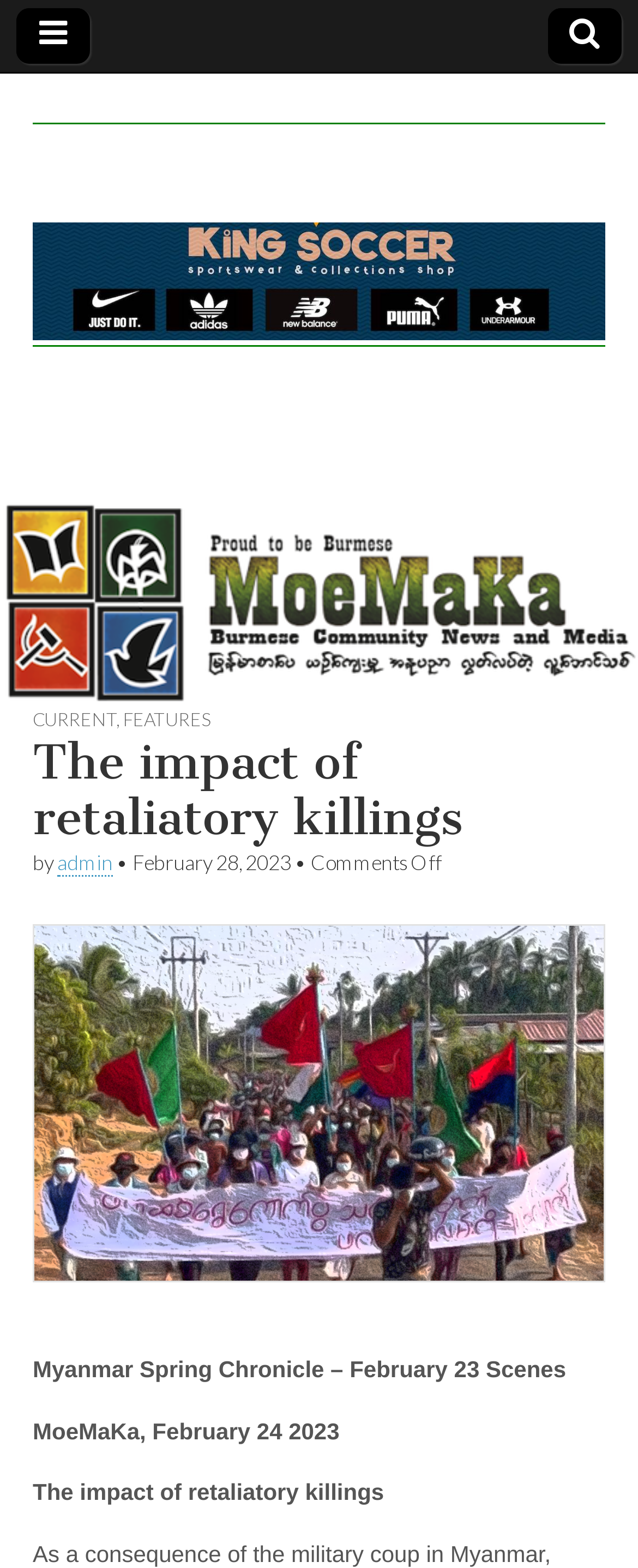Identify and provide the title of the webpage.

The impact of retaliatory killings